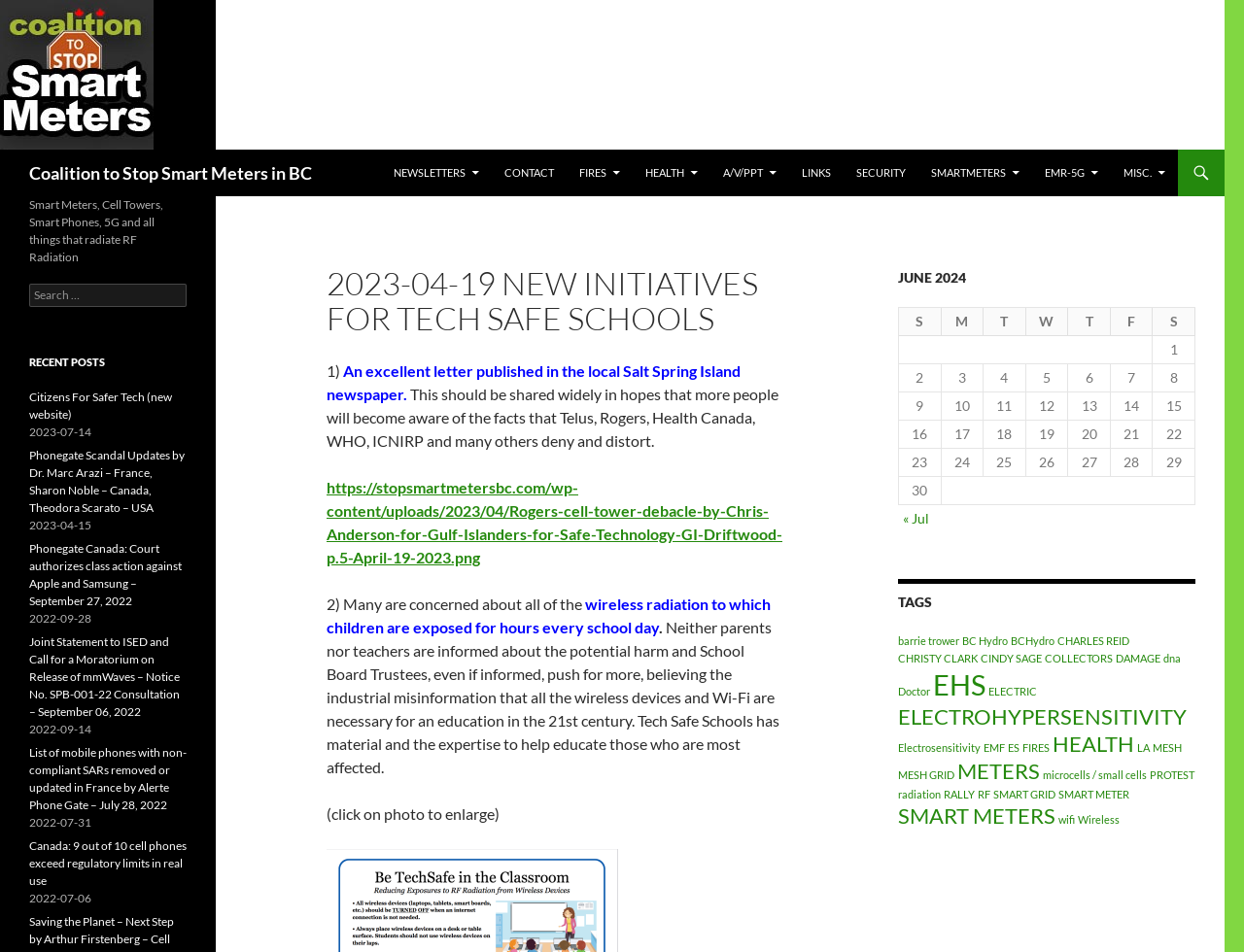How many links are there in the top navigation menu?
Using the image, give a concise answer in the form of a single word or short phrase.

11